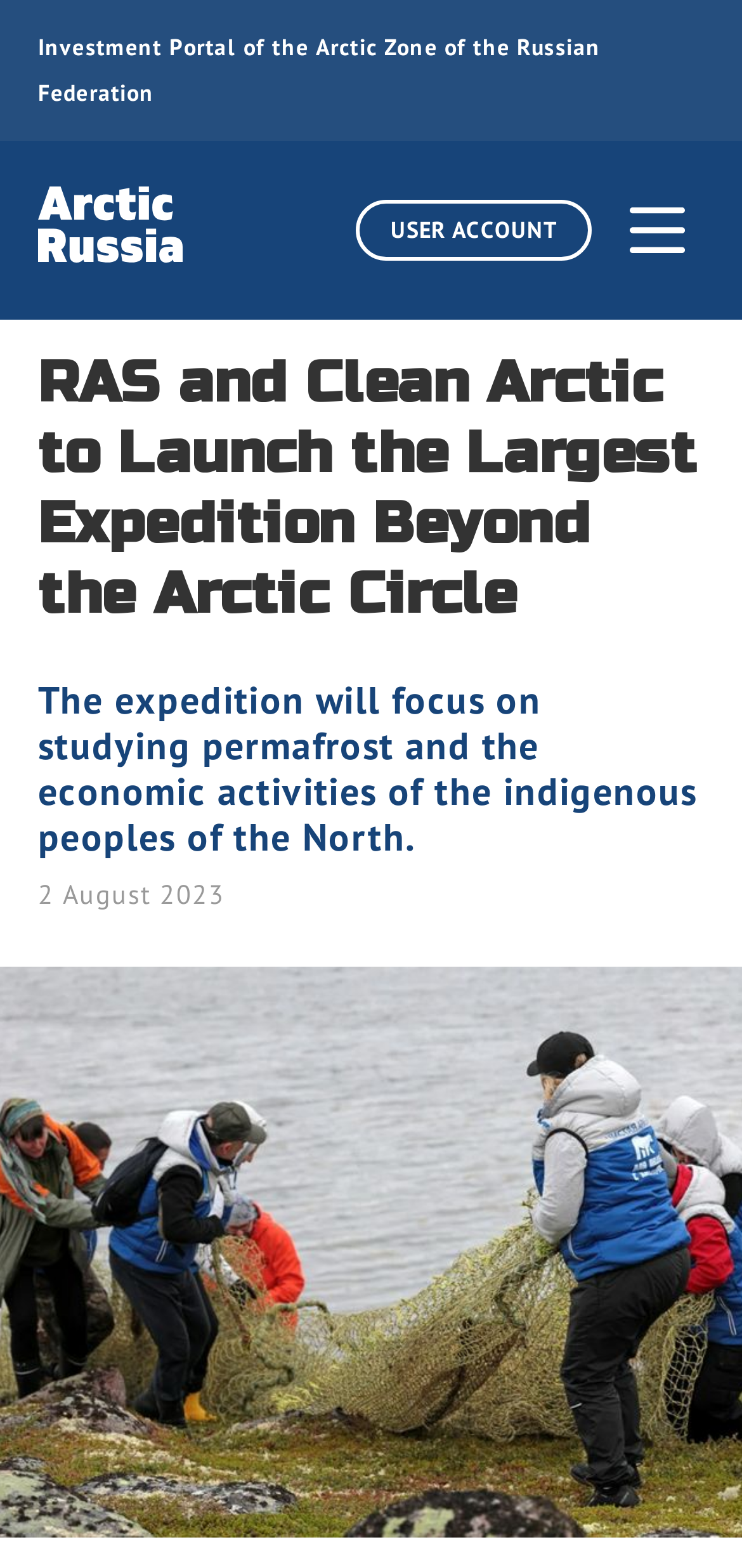Identify the bounding box coordinates of the HTML element based on this description: "chests and world events".

None